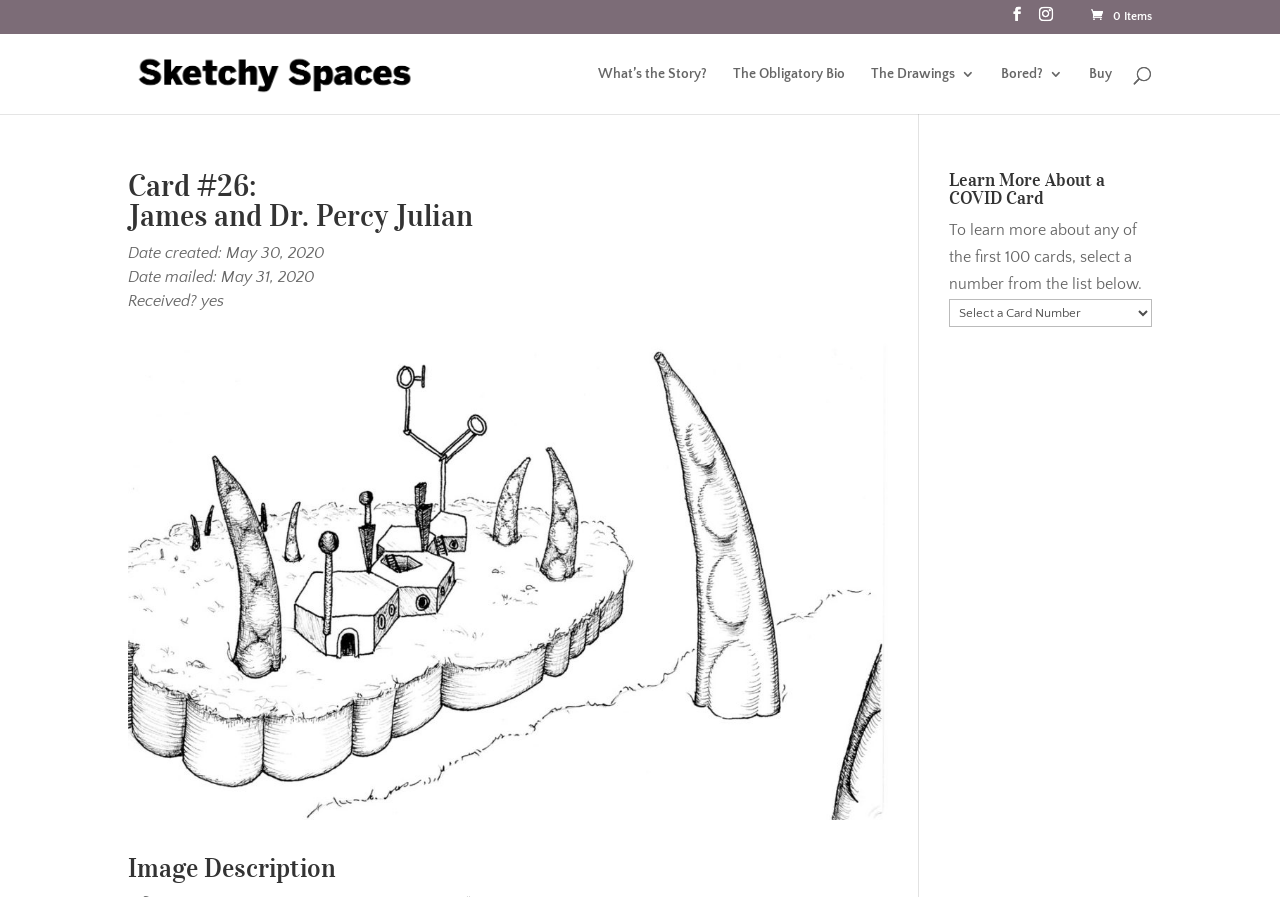Provide a brief response to the question below using a single word or phrase: 
What is the purpose of the search box?

Search for cards